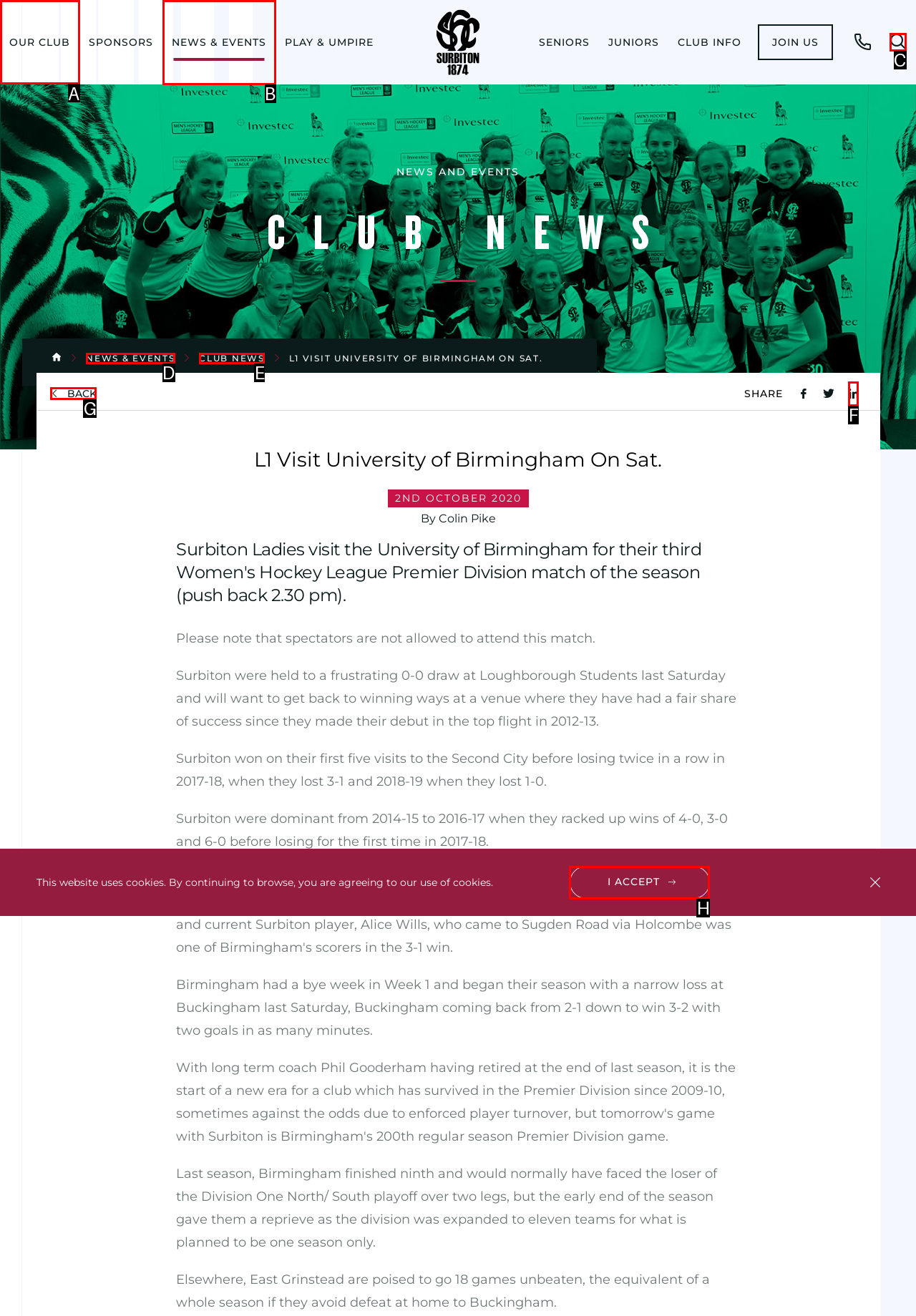Indicate which lettered UI element to click to fulfill the following task: Click the menu item OUR CLUB
Provide the letter of the correct option.

A